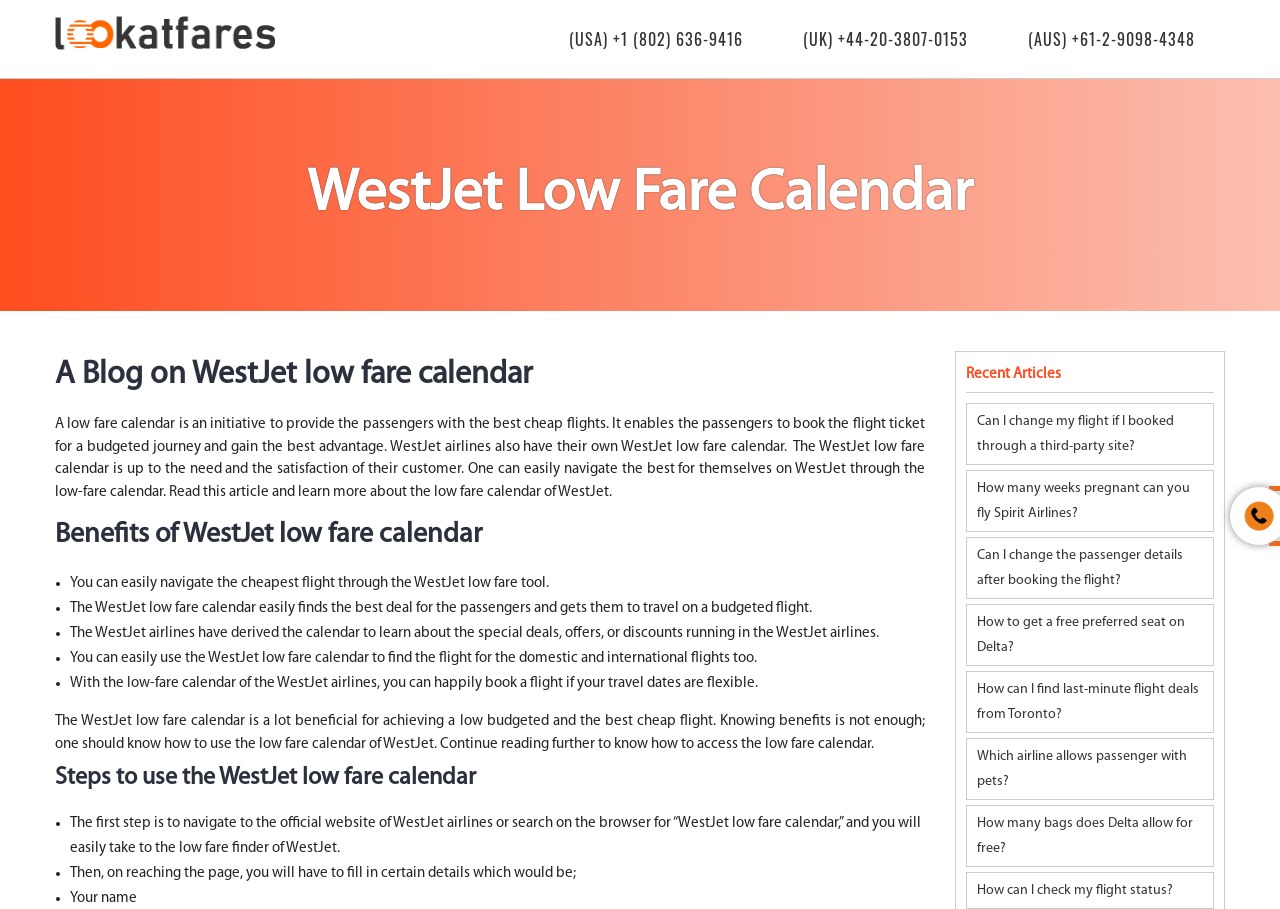Offer a meticulous description of the webpage's structure and content.

The webpage is about WestJet's low fare calendar, which provides passengers with the best cheap flights. At the top left, there is a link "Lookatfares" accompanied by an image, and below it, there are three phone numbers for different regions. The main title "WestJet Low Fare Calendar" is centered at the top.

Below the title, there is a heading "A Blog on WestJet low fare calendar" followed by a paragraph explaining the benefits of using WestJet's low fare calendar. The paragraph is divided into sections with headings "Benefits of WestJet low fare calendar" and "Steps to use the WestJet low fare calendar". Under the "Benefits" section, there are five bullet points listing the advantages of using the low fare calendar, including easily navigating the cheapest flights, finding the best deals, and booking flights for domestic and international travel.

Under the "Steps" section, there are two bullet points explaining how to access the low fare calendar, including navigating to the official WestJet website and filling in certain details. Below this section, there is a paragraph summarizing the benefits of using the low fare calendar.

On the right side of the page, there is a section titled "Recent Articles" with eight links to different articles related to flight bookings and travel. These links are stacked vertically, with the most recent article at the top.